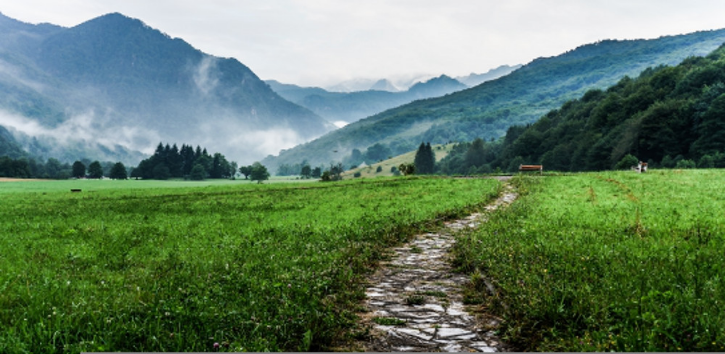Can you give a detailed response to the following question using the information from the image? Are the mountains fully visible?

According to the caption, the mountains are 'partially shrouded in a soft morning mist', suggesting that they are not fully visible due to the mist.